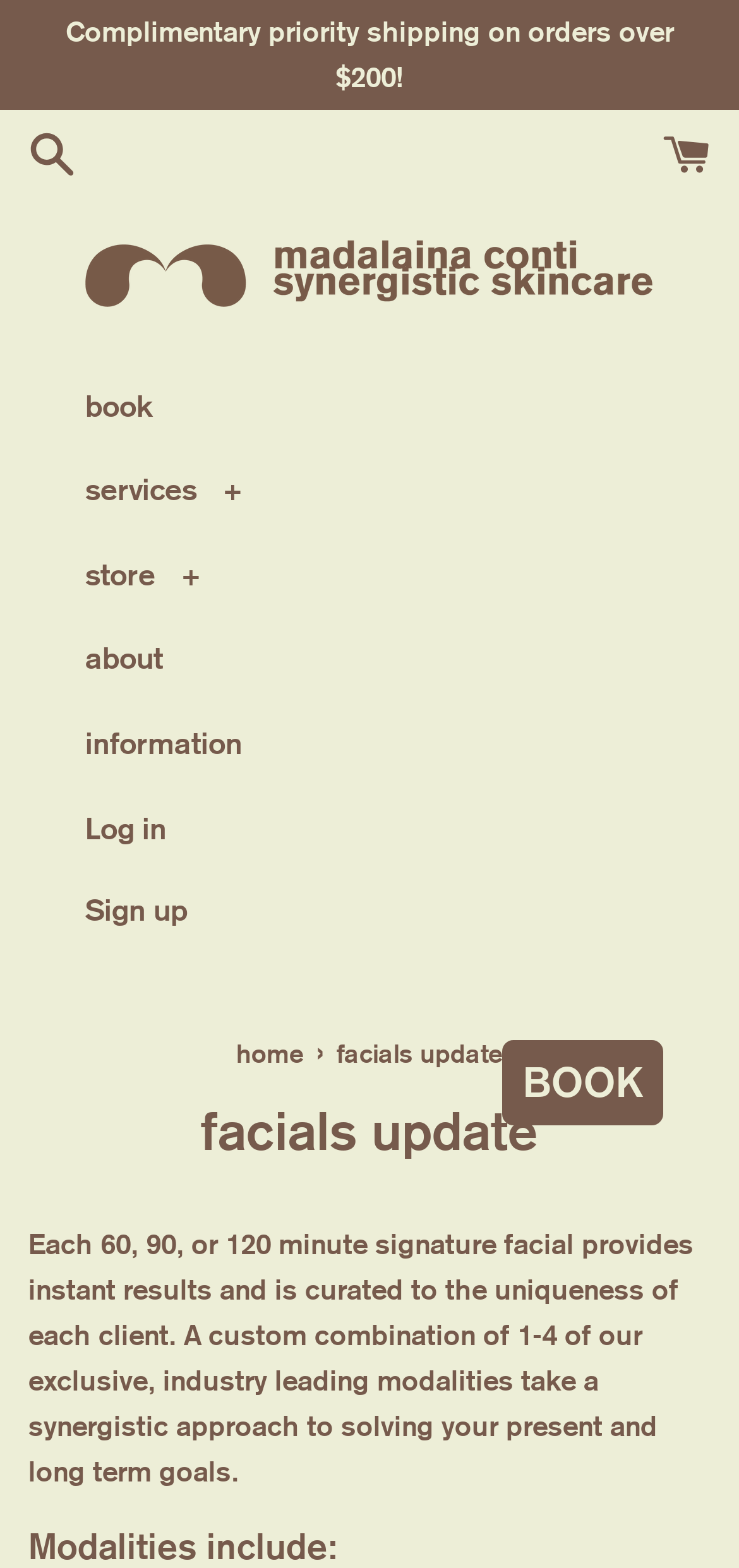For the given element description BOOK, determine the bounding box coordinates of the UI element. The coordinates should follow the format (top-left x, top-left y, bottom-right x, bottom-right y) and be within the range of 0 to 1.

[0.708, 0.674, 0.869, 0.708]